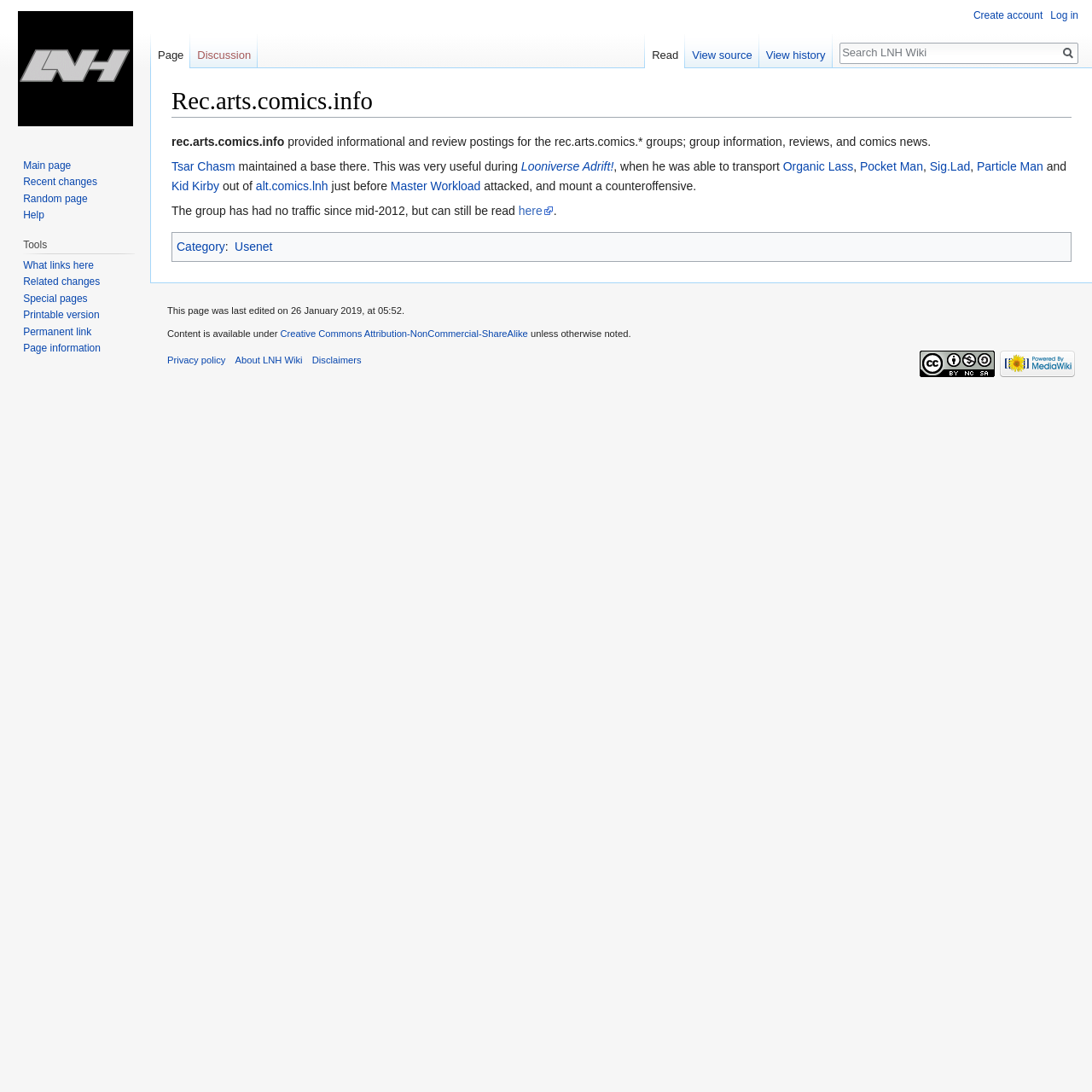Refer to the image and provide a thorough answer to this question:
What is the name of the page that can be read?

The text on the webpage mentions that the group has had no traffic since mid-2012, but can still be read at 'alt.comics.lnh'.